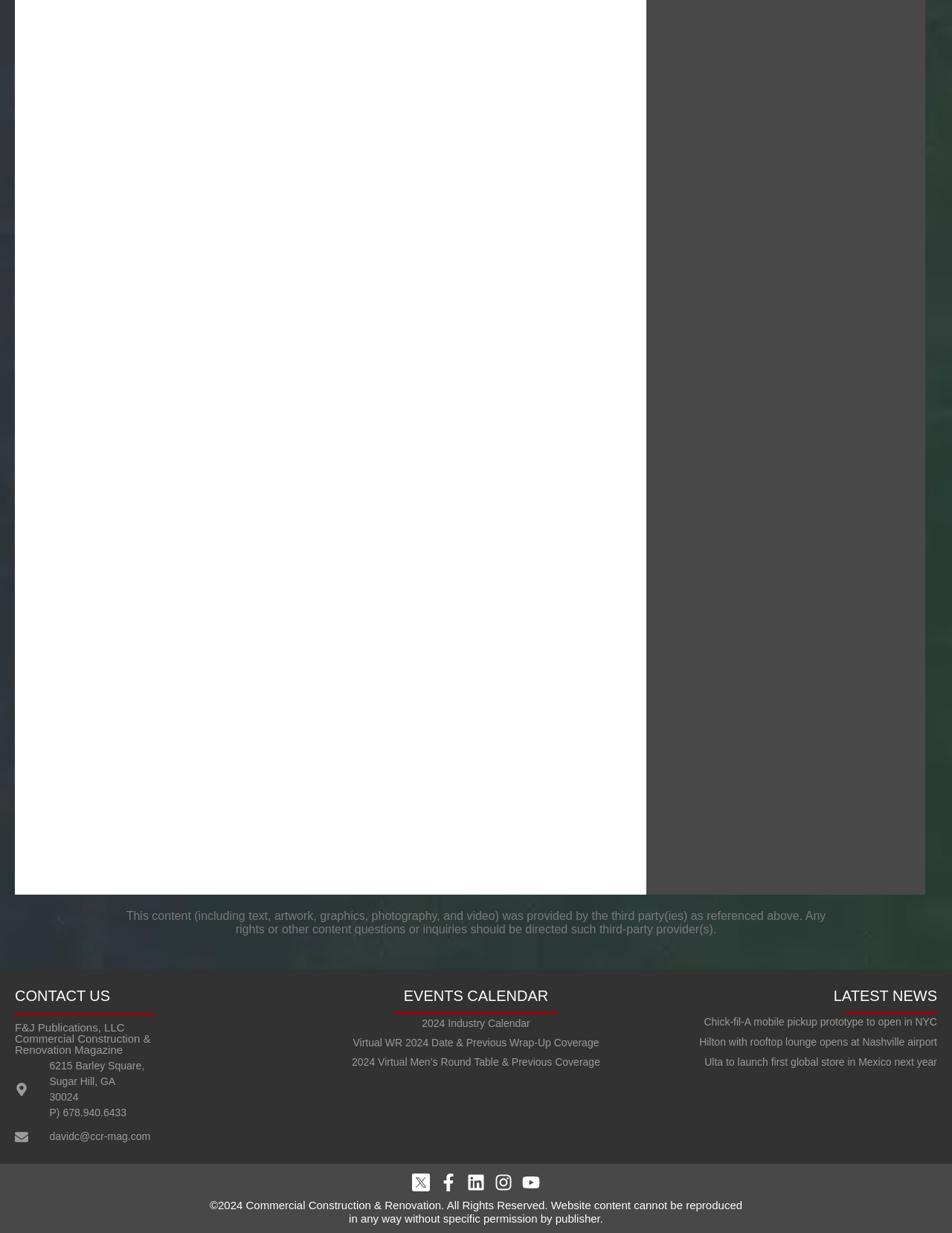Identify the bounding box coordinates for the UI element mentioned here: "Youtube". Provide the coordinates as four float values between 0 and 1, i.e., [left, top, right, bottom].

[0.548, 0.952, 0.567, 0.966]